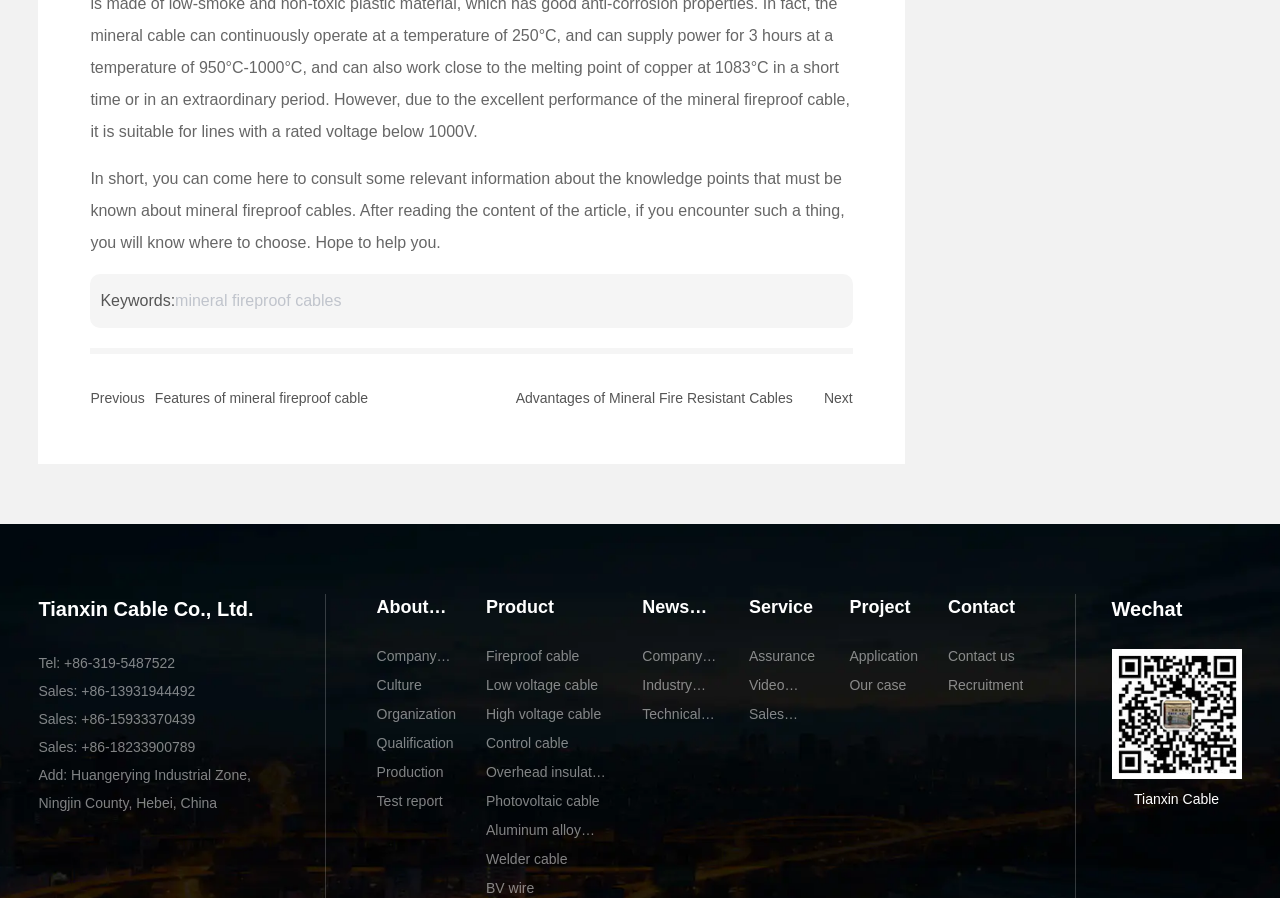What is the purpose of the webpage?
Refer to the image and provide a one-word or short phrase answer.

To provide information about mineral fireproof cables